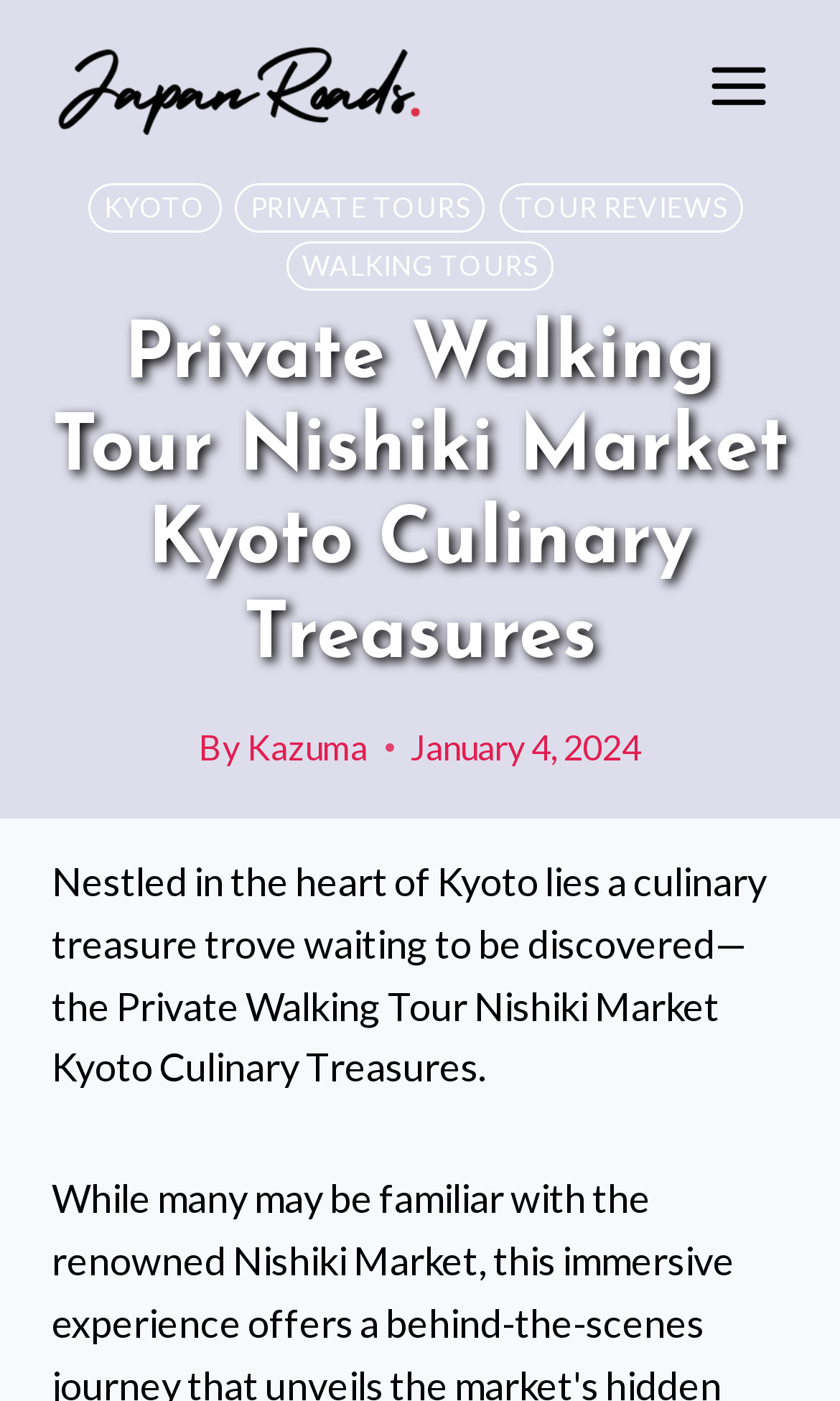Please provide a comprehensive answer to the question based on the screenshot: Who is the author of the tour description?

The question asks about the author of the tour description. By looking at the webpage, we can see that the text 'By' is followed by the name 'Kazuma', which indicates that Kazuma is the author of the tour description.